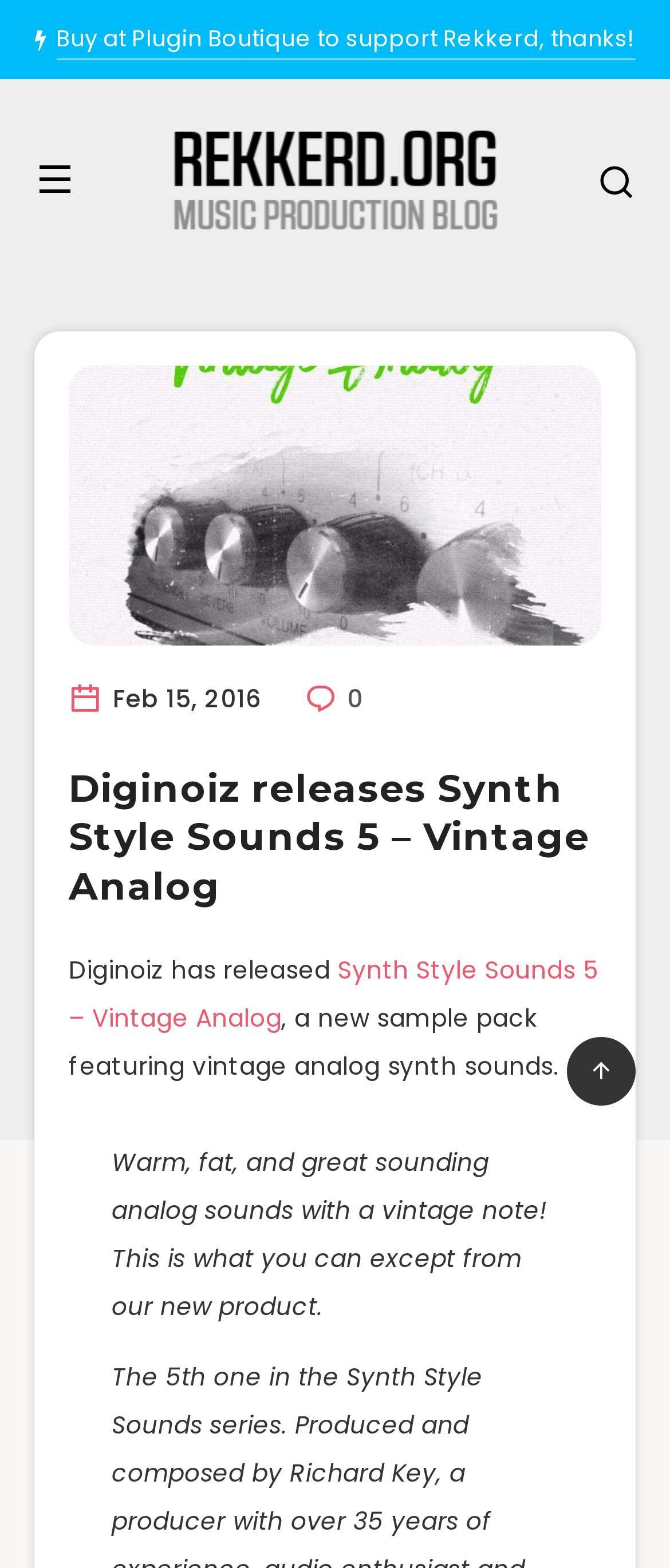Explain the webpage's layout and main content in detail.

The webpage is about Diginoiz's new sample pack, Synth Style Sounds 5 - Vintage Analog. At the top, there is a link to "Buy at Plugin Boutique to support Rekkerd, thanks!" followed by a link to "Rekkerd.org" with an accompanying image. 

Below these links, there is a section with a header that contains a time stamp "Feb 15, 2016" and a link with an icon. The main heading "Diginoiz releases Synth Style Sounds 5 – Vintage Analog" is located to the right of the time stamp. 

Under the heading, there is a paragraph of text that starts with "Diginoiz has released" and continues with a link to "Synth Style Sounds 5 – Vintage Analog" and a description of the sample pack. 

Further down, there is another paragraph that describes the sample pack in more detail, mentioning "Warm, fat, and great sounding analog sounds with a vintage note!"